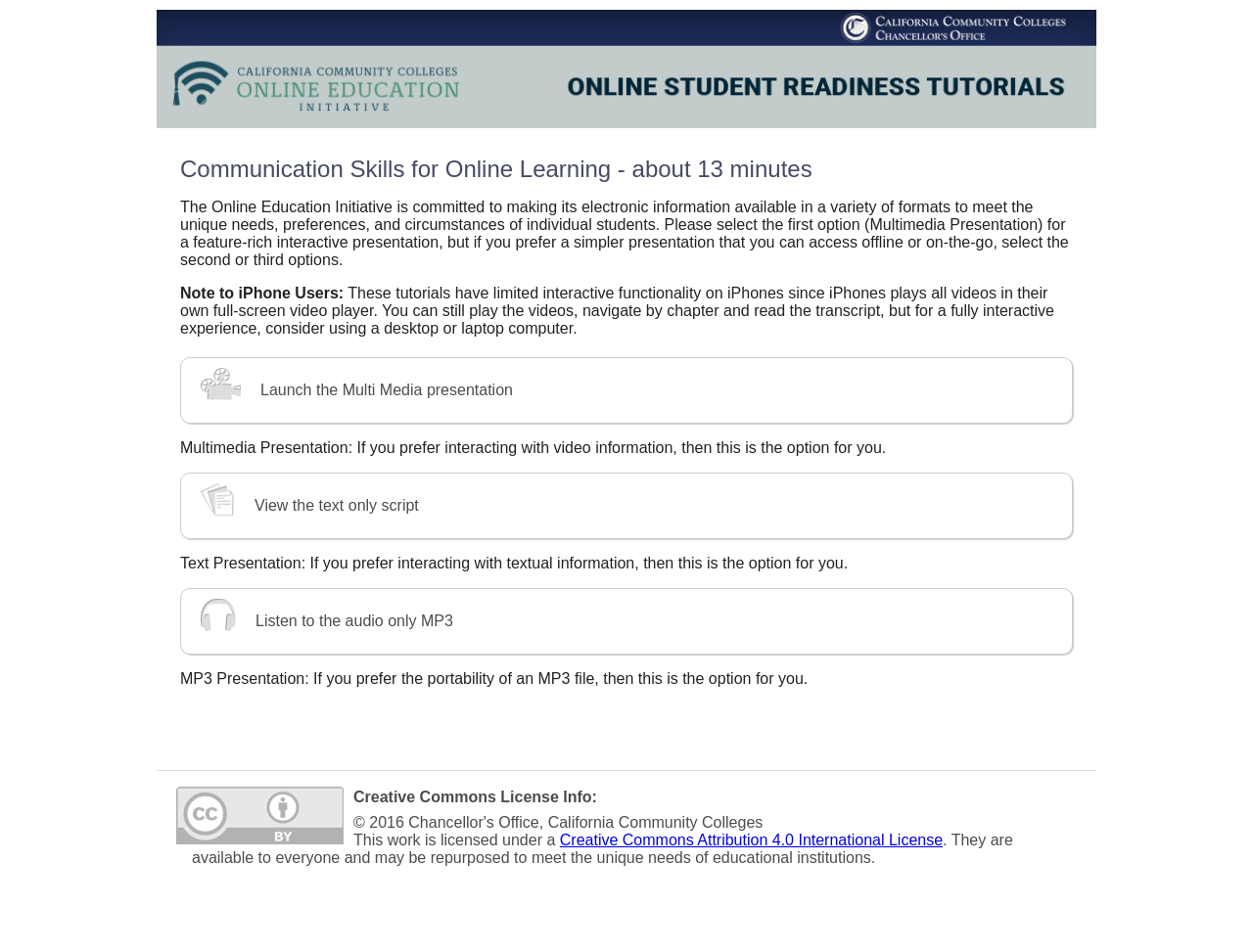What is the name of the initiative on this webpage?
Please give a detailed and elaborate answer to the question.

The name of the initiative can be found in the image at the top of the webpage, which says 'California Community Colleges Online Education Initiative'.